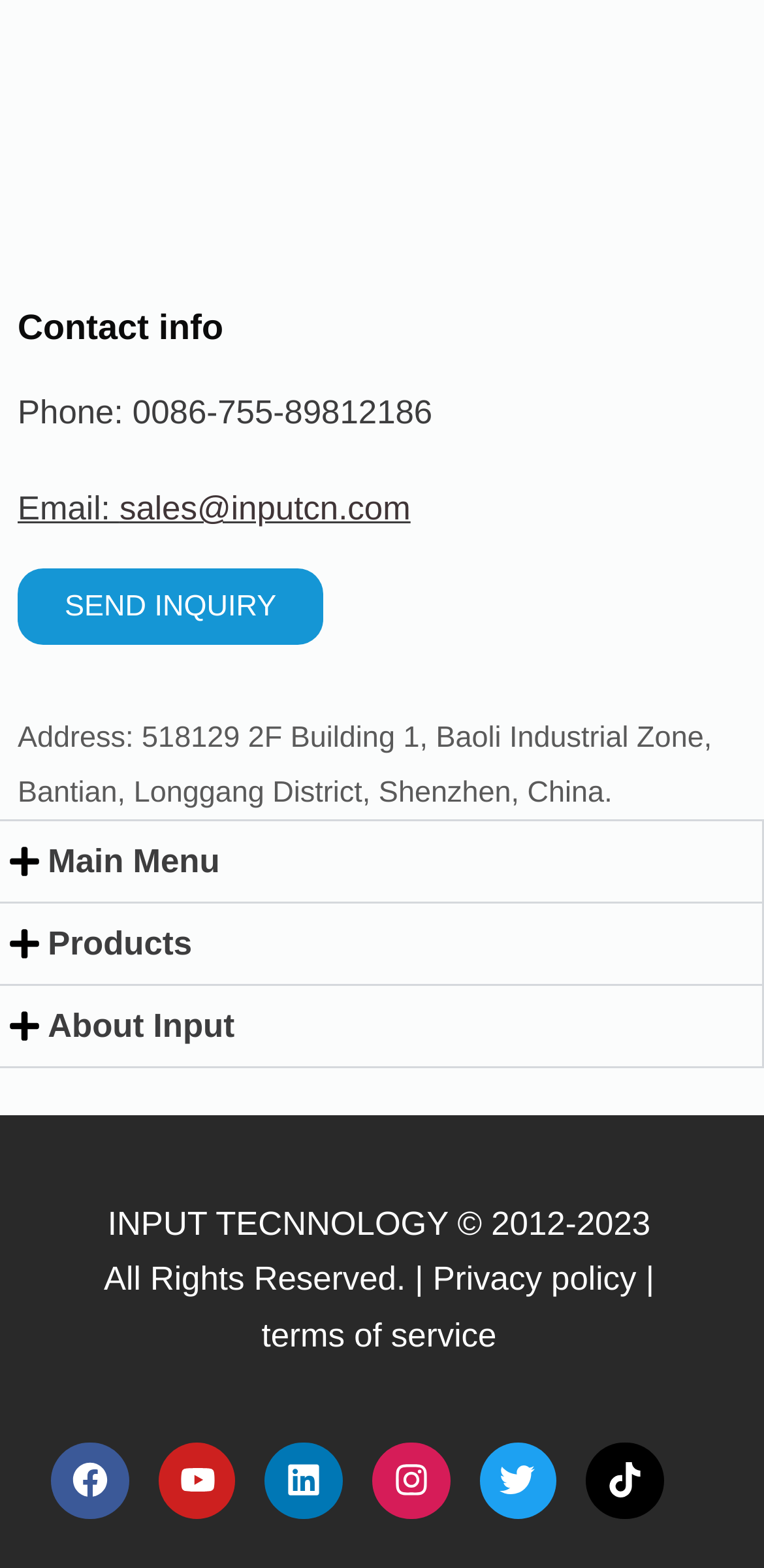Please find the bounding box coordinates of the section that needs to be clicked to achieve this instruction: "View the Privacy policy".

[0.566, 0.804, 0.833, 0.828]